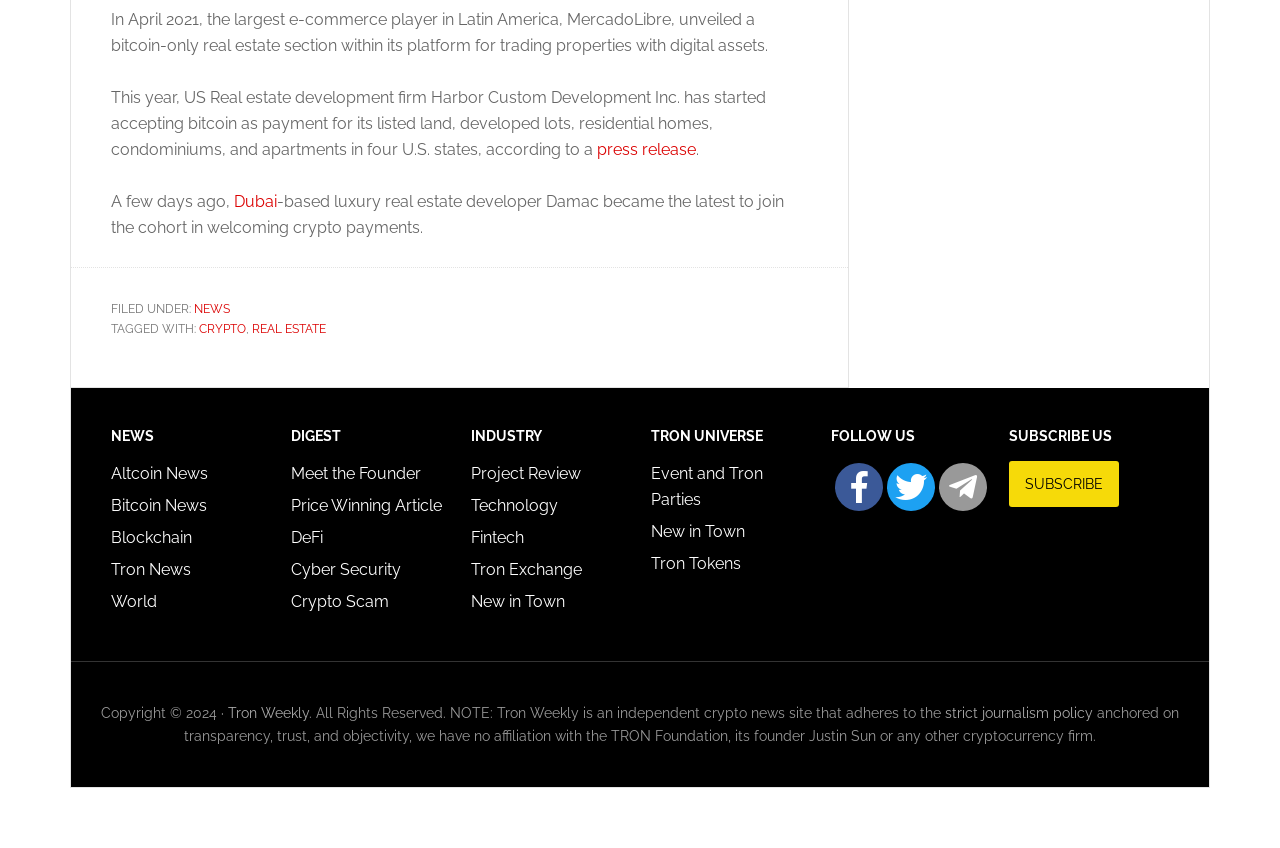What is the social media platform represented by the icon ''?
Offer a detailed and exhaustive answer to the question.

The icon '' is a Twitter icon, which is commonly used to represent Twitter on websites and social media platforms.